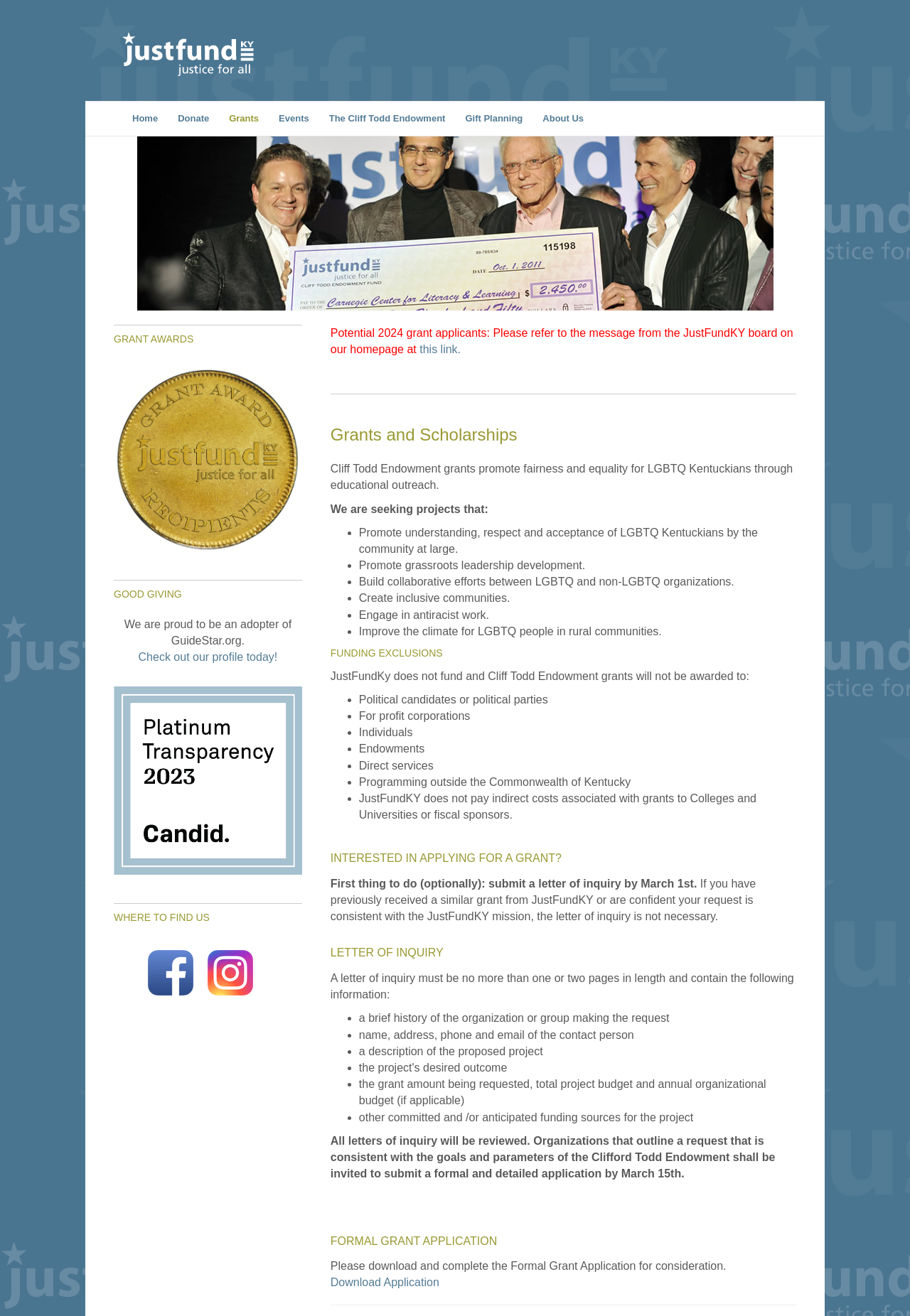Create a detailed narrative of the webpage’s visual and textual elements.

The webpage is about grants provided by Just Fund KY, with a focus on the Cliff Todd Endowment. At the top, there is a logo and a navigation menu with links to different sections of the website, including Home, Donate, Grants, Events, The Cliff Todd Endowment, Gift Planning, and About Us.

Below the navigation menu, there is a banner image with the title "GRANT AWARDS" and a link to more information. To the right of the banner, there is a section with the heading "GOOD GIVING" and a link to learn more.

The main content of the page is divided into several sections. The first section explains that Just Fund KY is proud to be an adopter of GuideStar.org and provides a link to check out their profile. There is also an image of the Candid (GuideStar) Seal 2023.

The next section is titled "WHERE TO FIND US" and provides links to social media profiles. Below this, there is a message for potential 2024 grant applicants with a link to more information.

The main section of the page is dedicated to explaining the grants and scholarships provided by Just Fund KY, specifically the Cliff Todd Endowment. This section is divided into several subsections, including "Grants and Scholarships", "FUNDING EXCLUSIONS", and "INTERESTED IN APPLYING FOR A GRANT?".

The "Grants and Scholarships" section explains that the Cliff Todd Endowment grants promote fairness and equality for LGBTQ Kentuckians through educational outreach. It lists the types of projects that are eligible for funding, including those that promote understanding and respect for LGBTQ individuals, promote grassroots leadership development, and build collaborative efforts between LGBTQ and non-LGBTQ organizations.

The "FUNDING EXCLUSIONS" section lists the types of projects and organizations that are not eligible for funding, including political candidates or parties, for-profit corporations, individuals, endowments, and direct services.

The "INTERESTED IN APPLYING FOR A GRANT?" section provides information on how to apply for a grant, including the option to submit a letter of inquiry by March 1st. It explains that the letter of inquiry should be no more than one or two pages in length and contain specific information about the organization and the proposed project.

Finally, there is a section on the formal grant application process, which includes a link to download the application form.